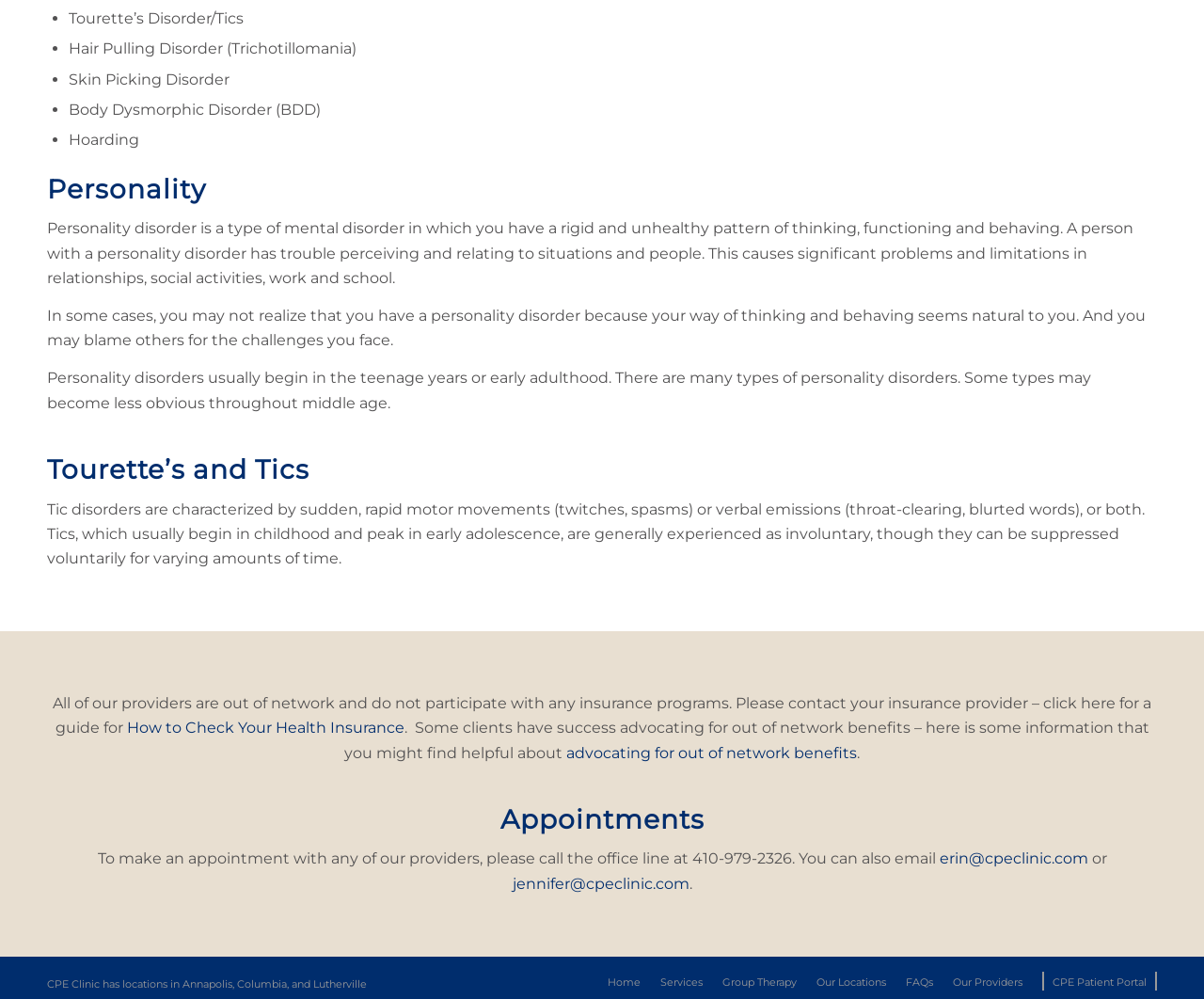How many locations does CPE Clinic have?
Using the image as a reference, answer with just one word or a short phrase.

Three